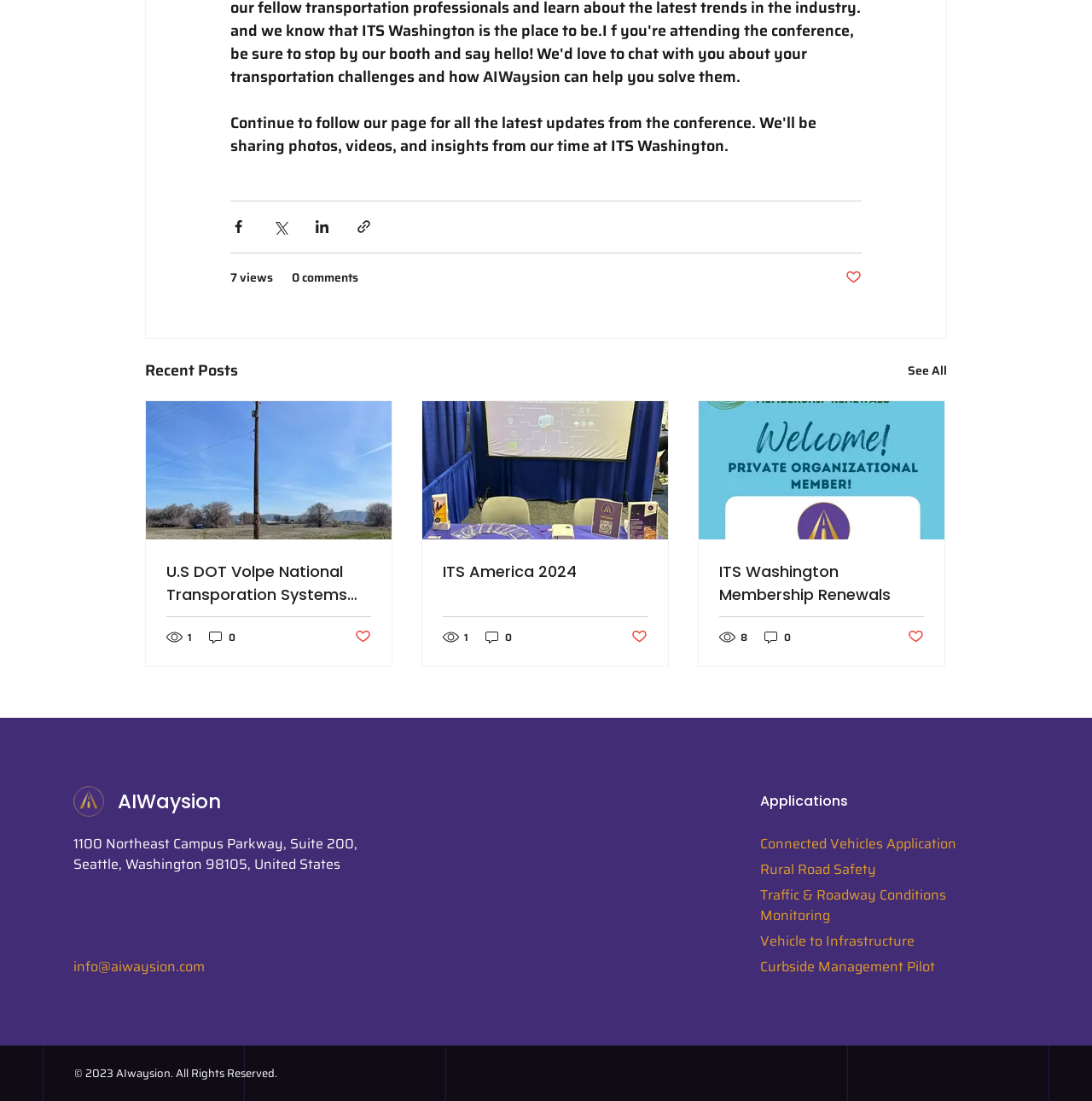Use a single word or phrase to answer this question: 
What is the address of the company?

1100 Northeast Campus Parkway, Suite 200, Seattle, Washington 98105, United States